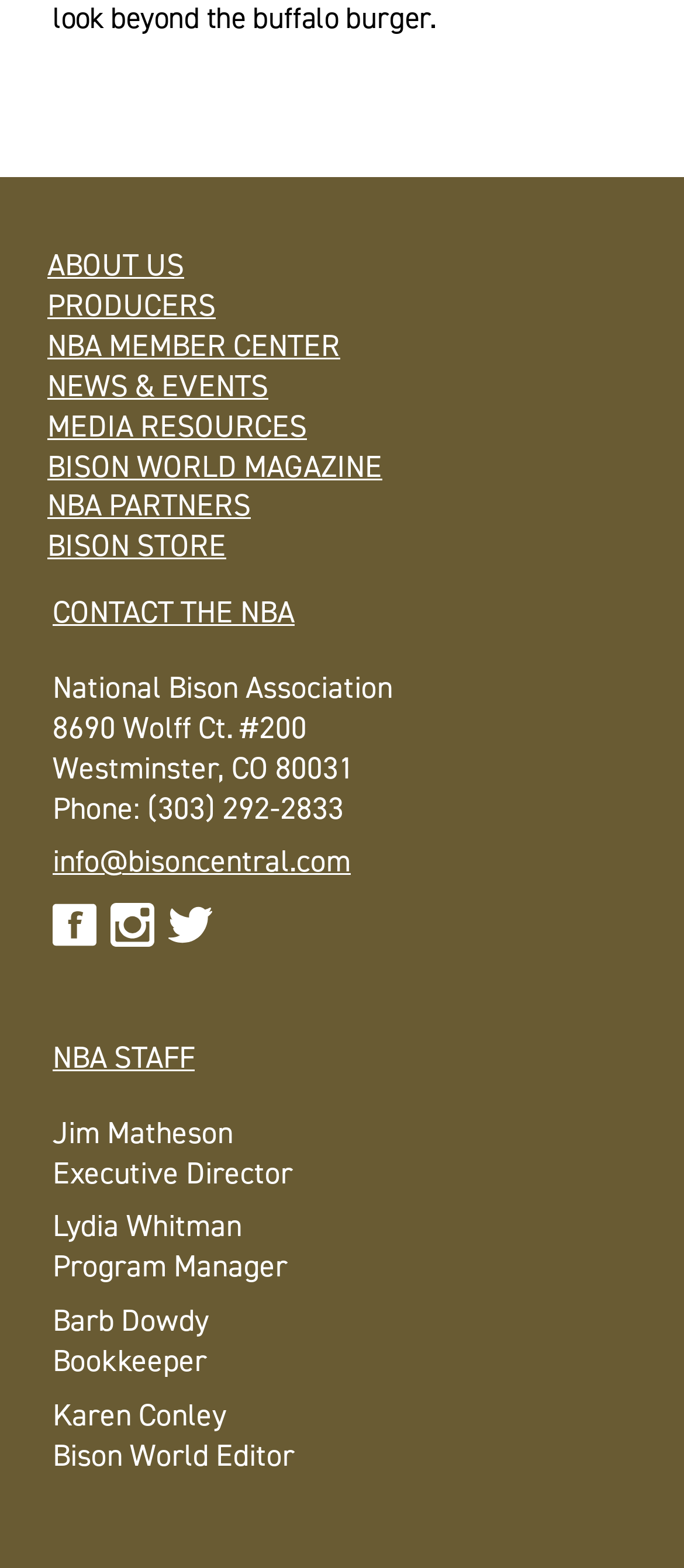Answer the question below with a single word or a brief phrase: 
What is the address of the organization?

8690 Wolff Ct. #200, Westminster, CO 80031